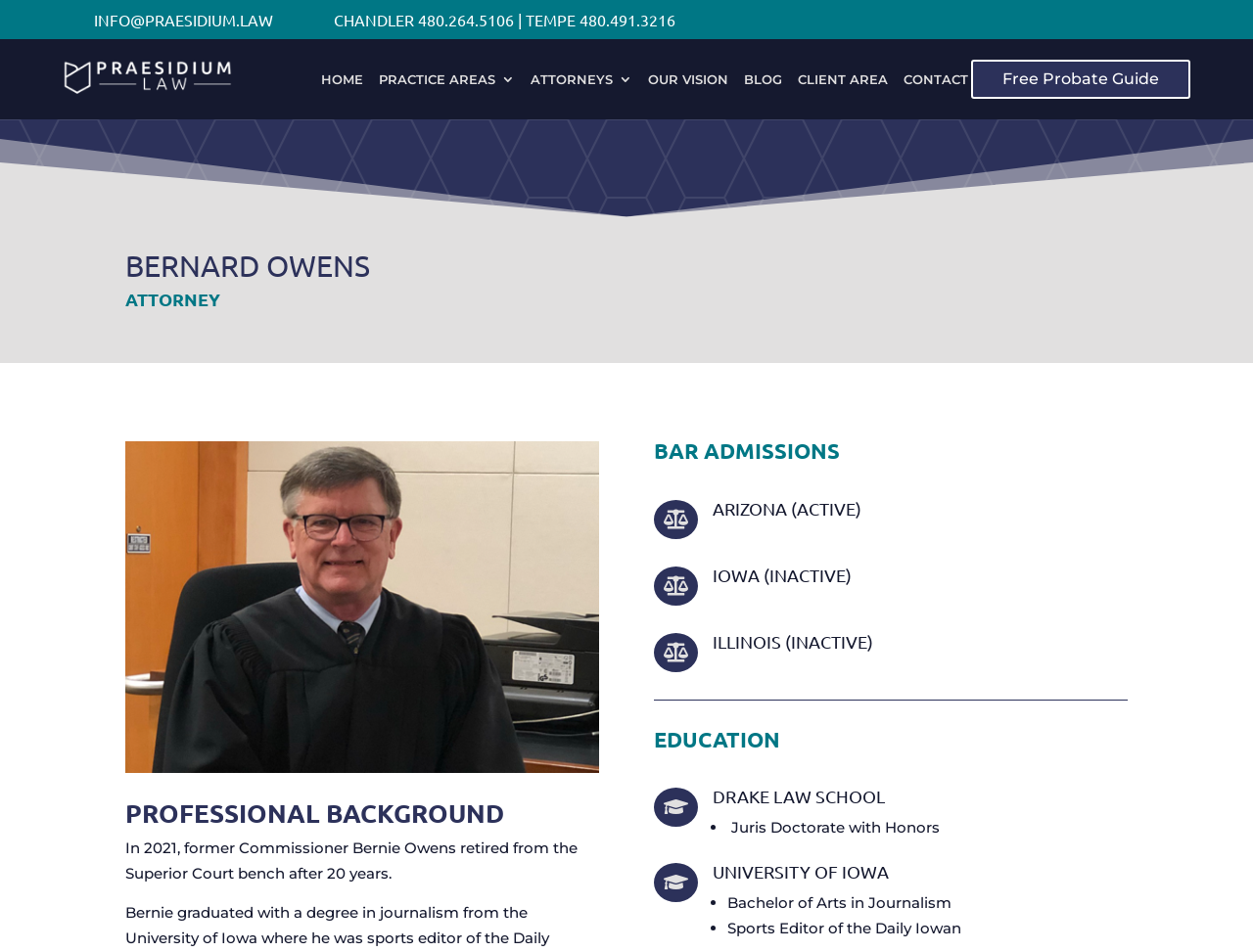Identify the bounding box coordinates of the area that should be clicked in order to complete the given instruction: "View the Wedding Portfolio". The bounding box coordinates should be four float numbers between 0 and 1, i.e., [left, top, right, bottom].

None